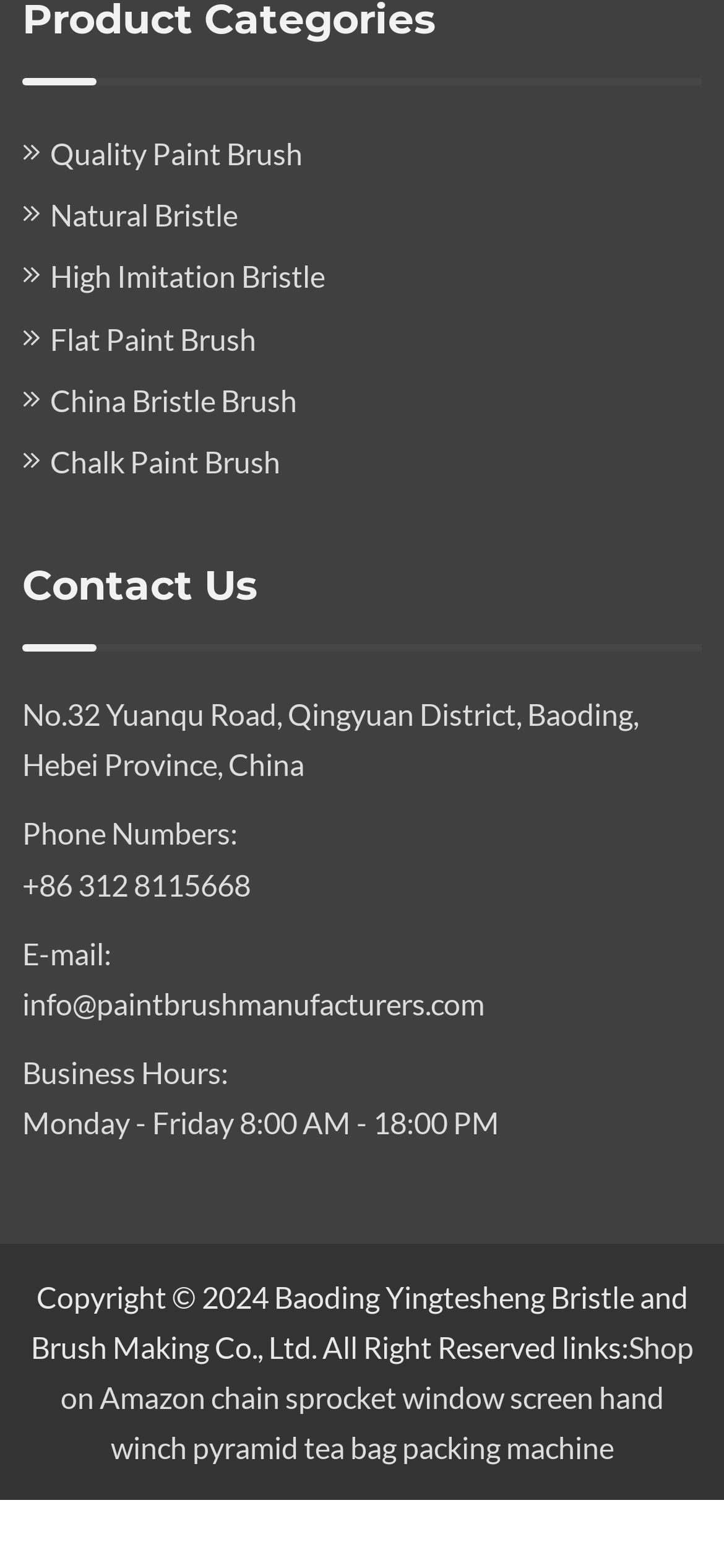What is the company's address?
Please provide a single word or phrase as the answer based on the screenshot.

No.32 Yuanqu Road, Qingyuan District, Baoding, Hebei Province, China